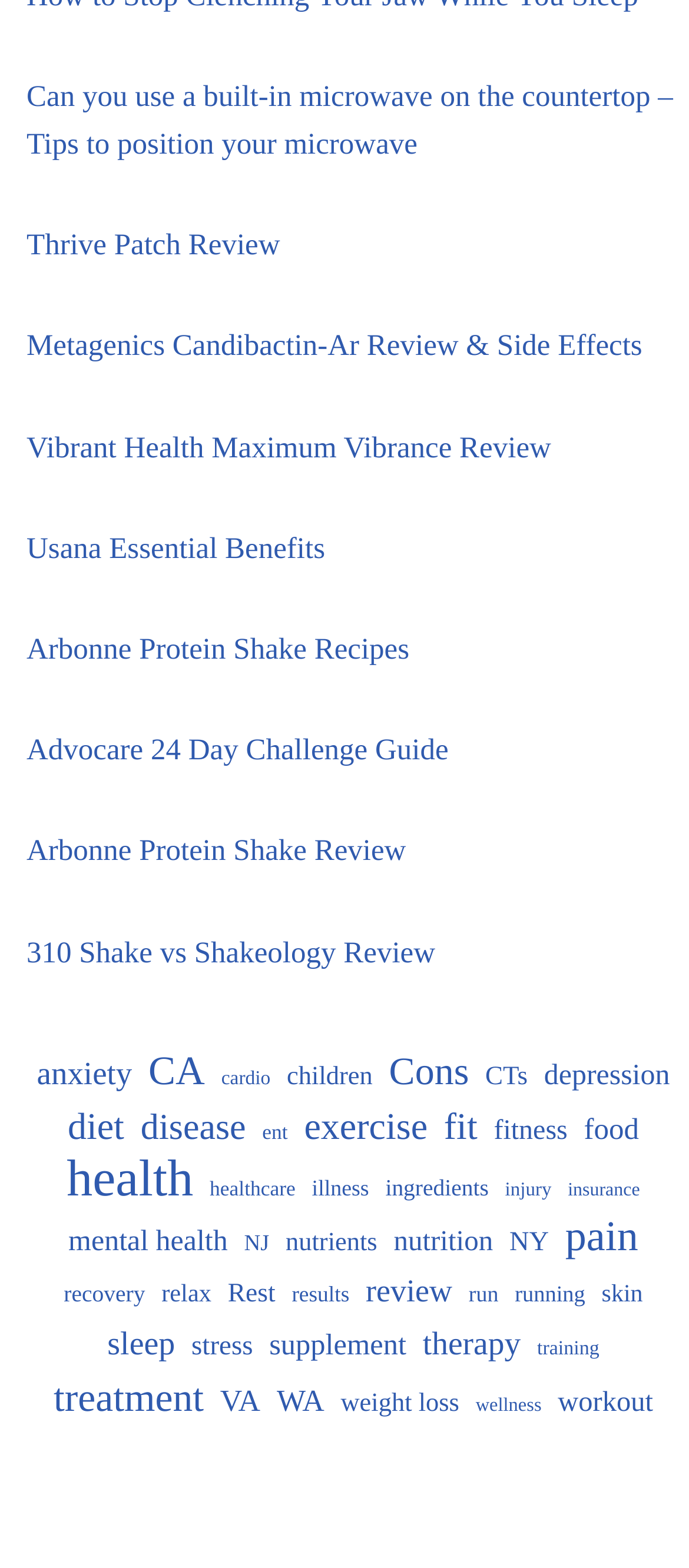Given the element description, predict the bounding box coordinates in the format (top-left x, top-left y, bottom-right x, bottom-right y), using floating point numbers between 0 and 1: Usana Essential Benefits

[0.038, 0.339, 0.472, 0.36]